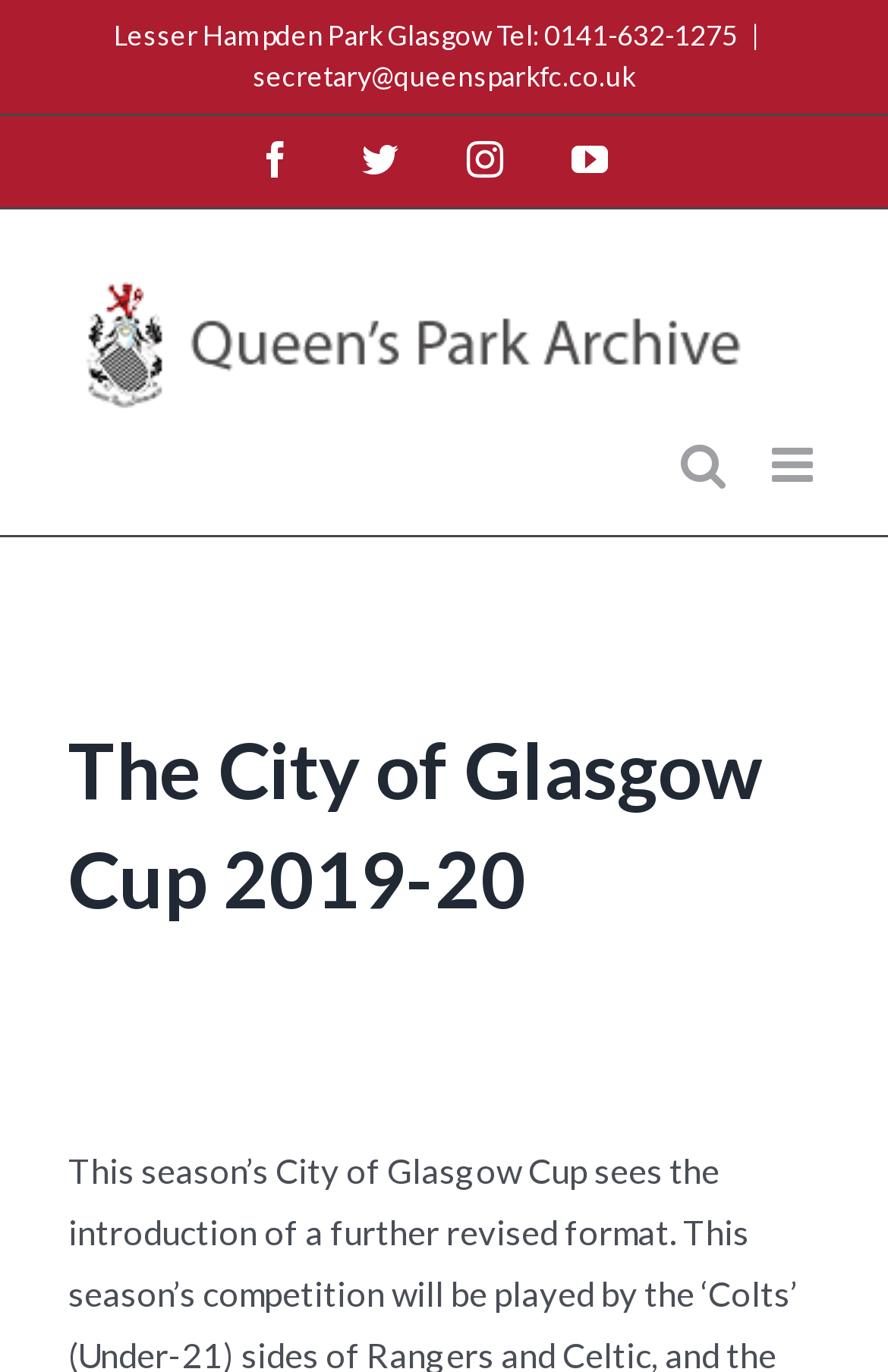How many social media links are there?
Use the image to answer the question with a single word or phrase.

4